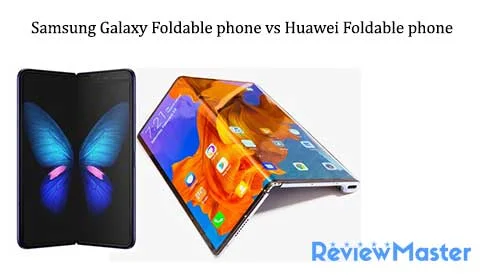What is the context of the image according to the caption?
Based on the content of the image, thoroughly explain and answer the question.

The caption below the image identifies it as part of a detailed review, which implies that the image is being used to compare and contrast the features of the two foldable smartphones in a comprehensive review.